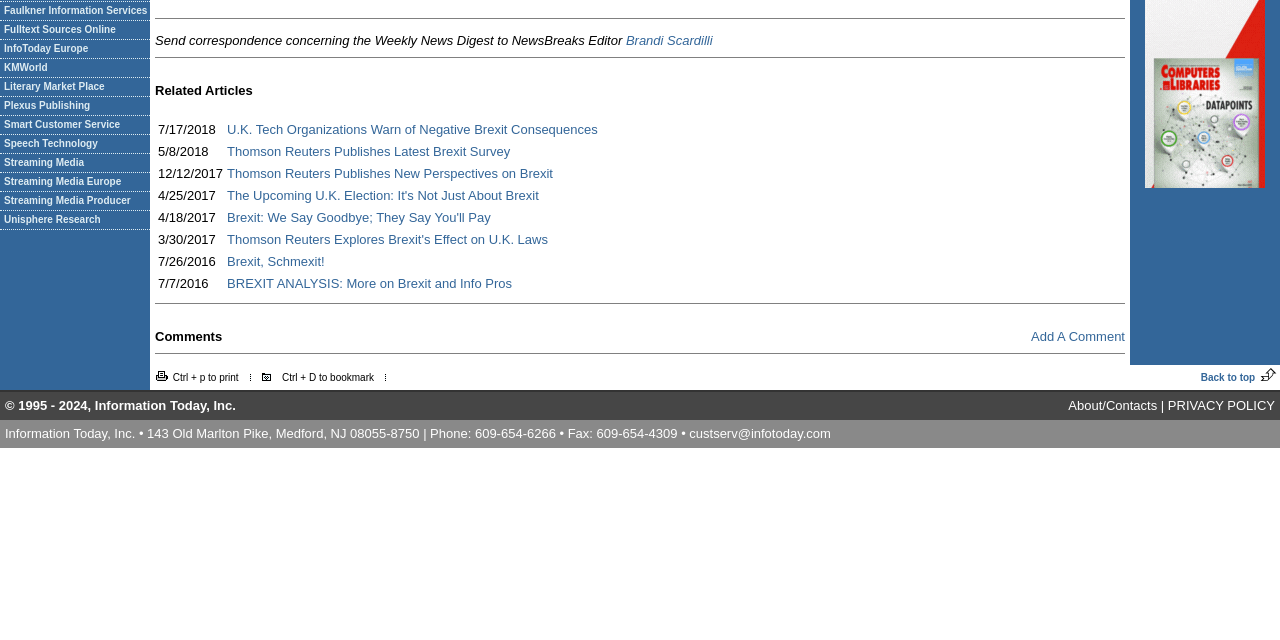Extract the bounding box coordinates for the UI element described by the text: "Pinterest". The coordinates should be in the form of [left, top, right, bottom] with values between 0 and 1.

None